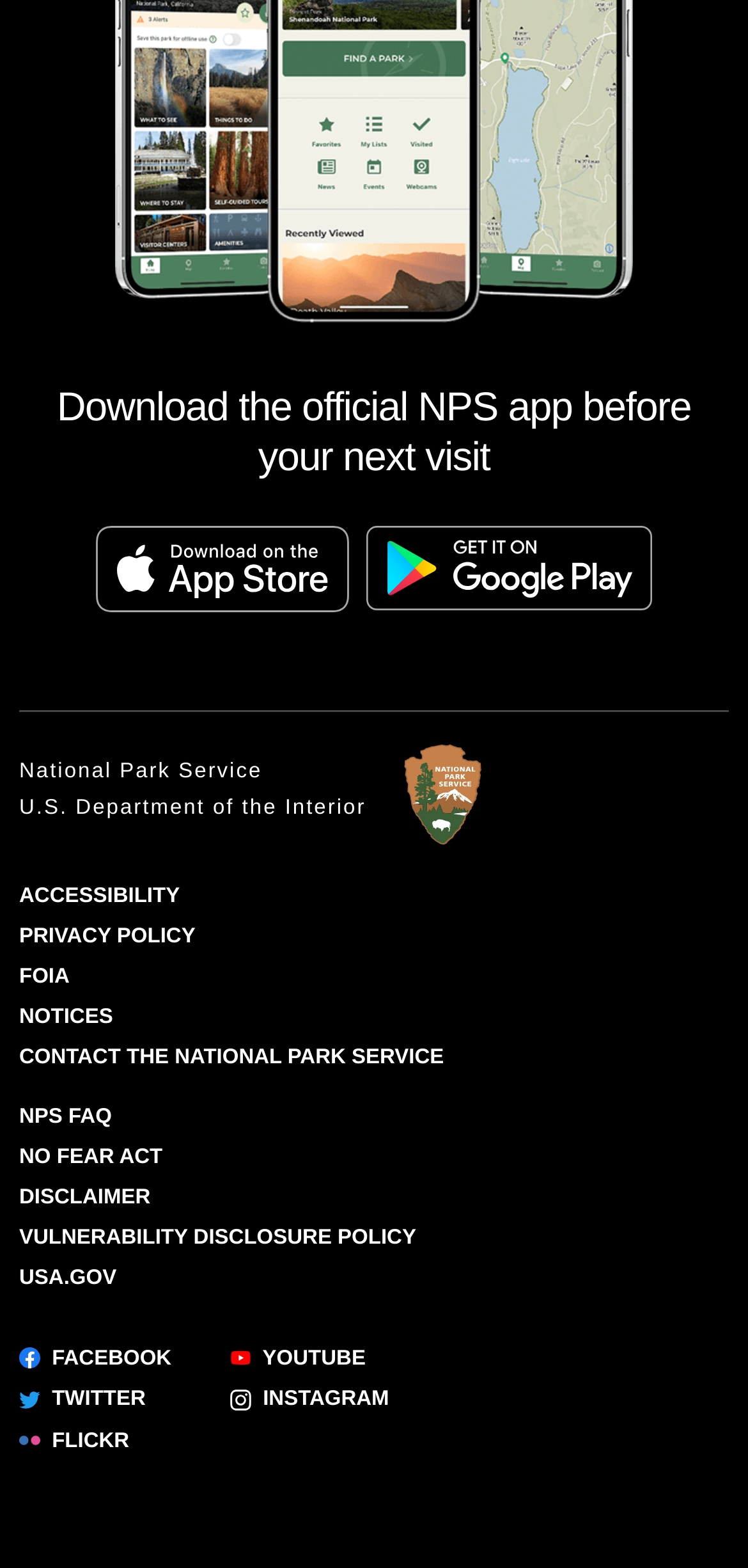Reply to the question with a single word or phrase:
What is the orientation of the separator element on the webpage?

horizontal